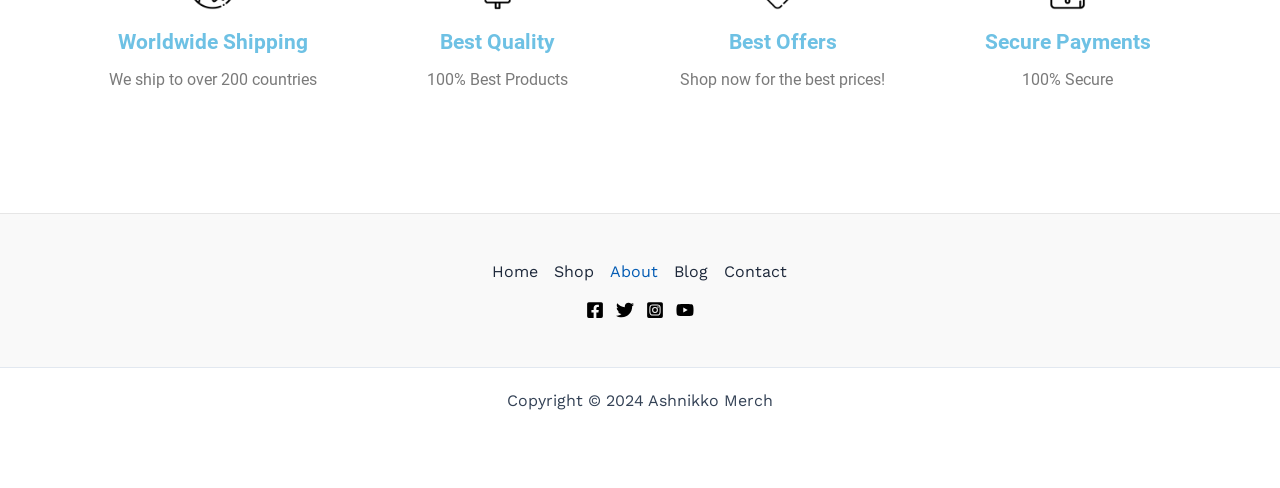Identify the bounding box coordinates for the region to click in order to carry out this instruction: "Go to Shop". Provide the coordinates using four float numbers between 0 and 1, formatted as [left, top, right, bottom].

[0.427, 0.531, 0.471, 0.585]